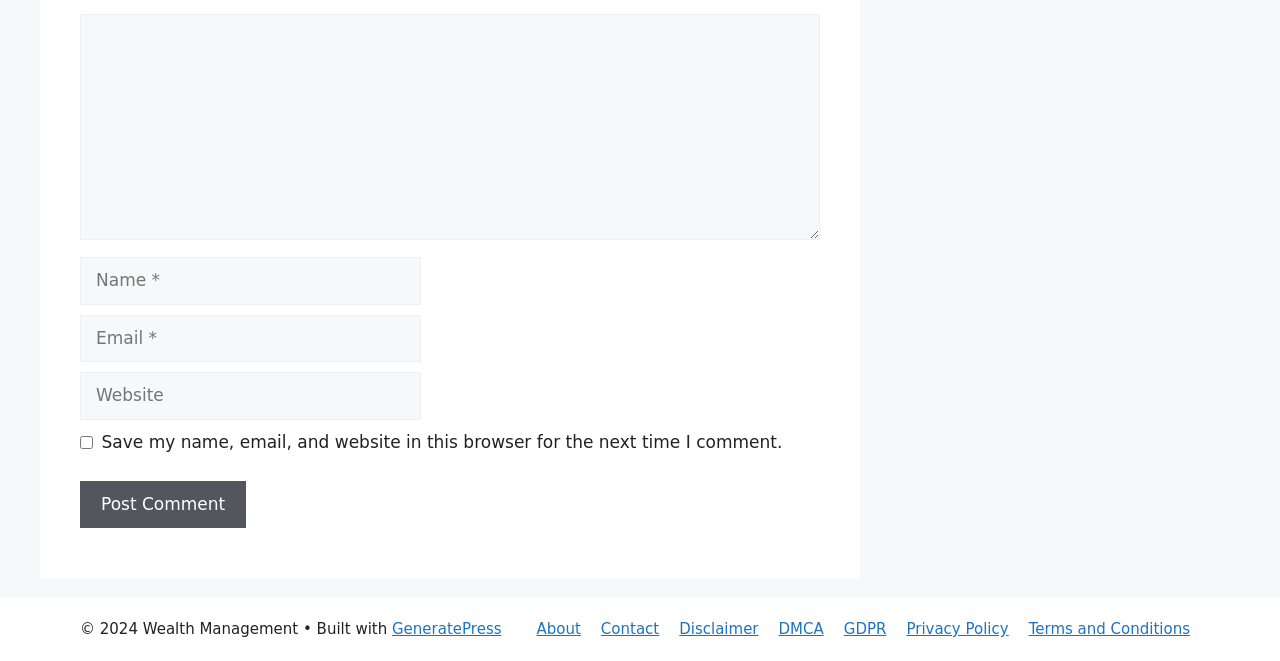Please identify the bounding box coordinates of the element I should click to complete this instruction: 'Input your email'. The coordinates should be given as four float numbers between 0 and 1, like this: [left, top, right, bottom].

[0.062, 0.476, 0.329, 0.548]